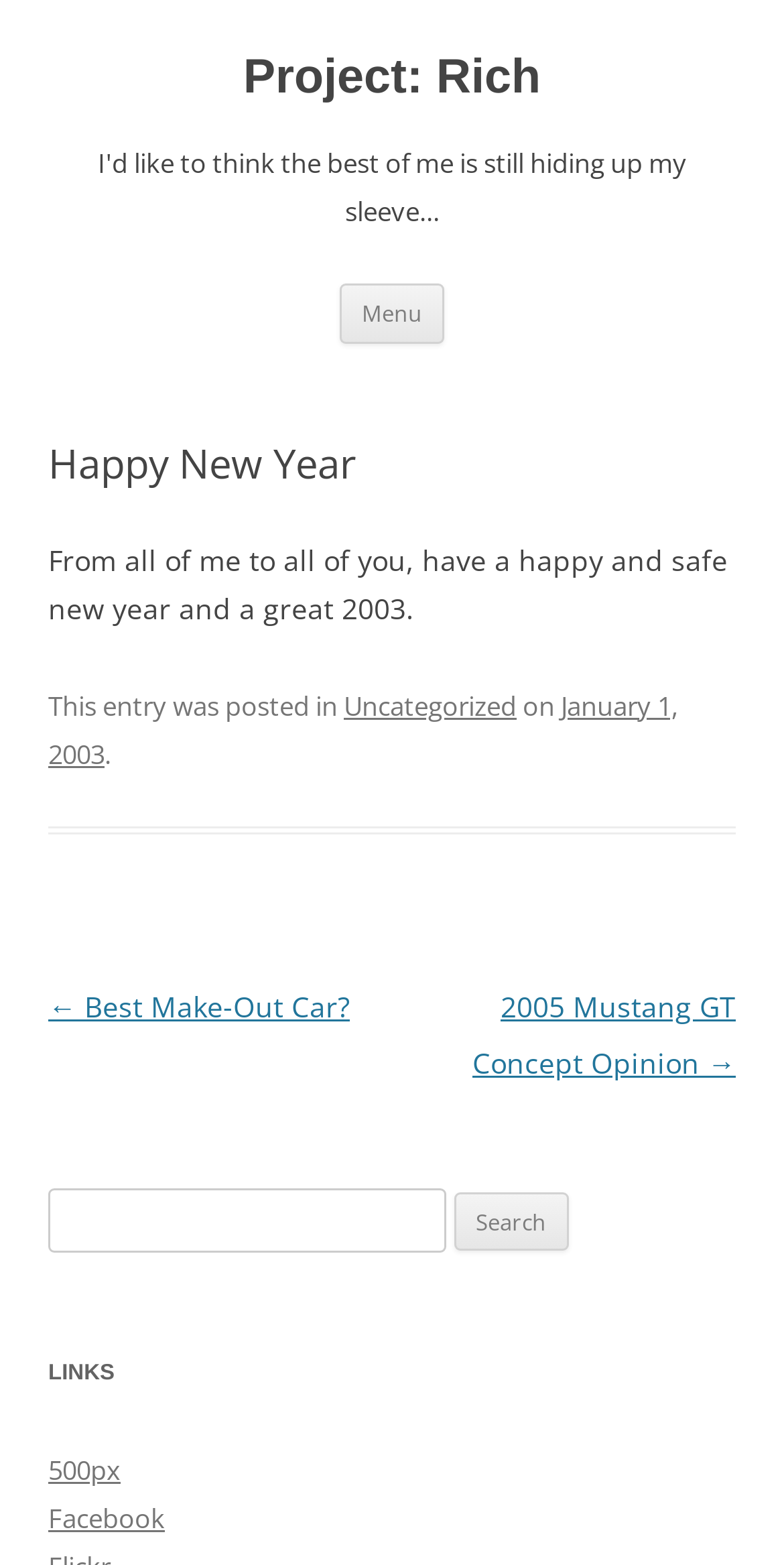Answer the question using only a single word or phrase: 
What is the purpose of the button at the top right corner?

Menu